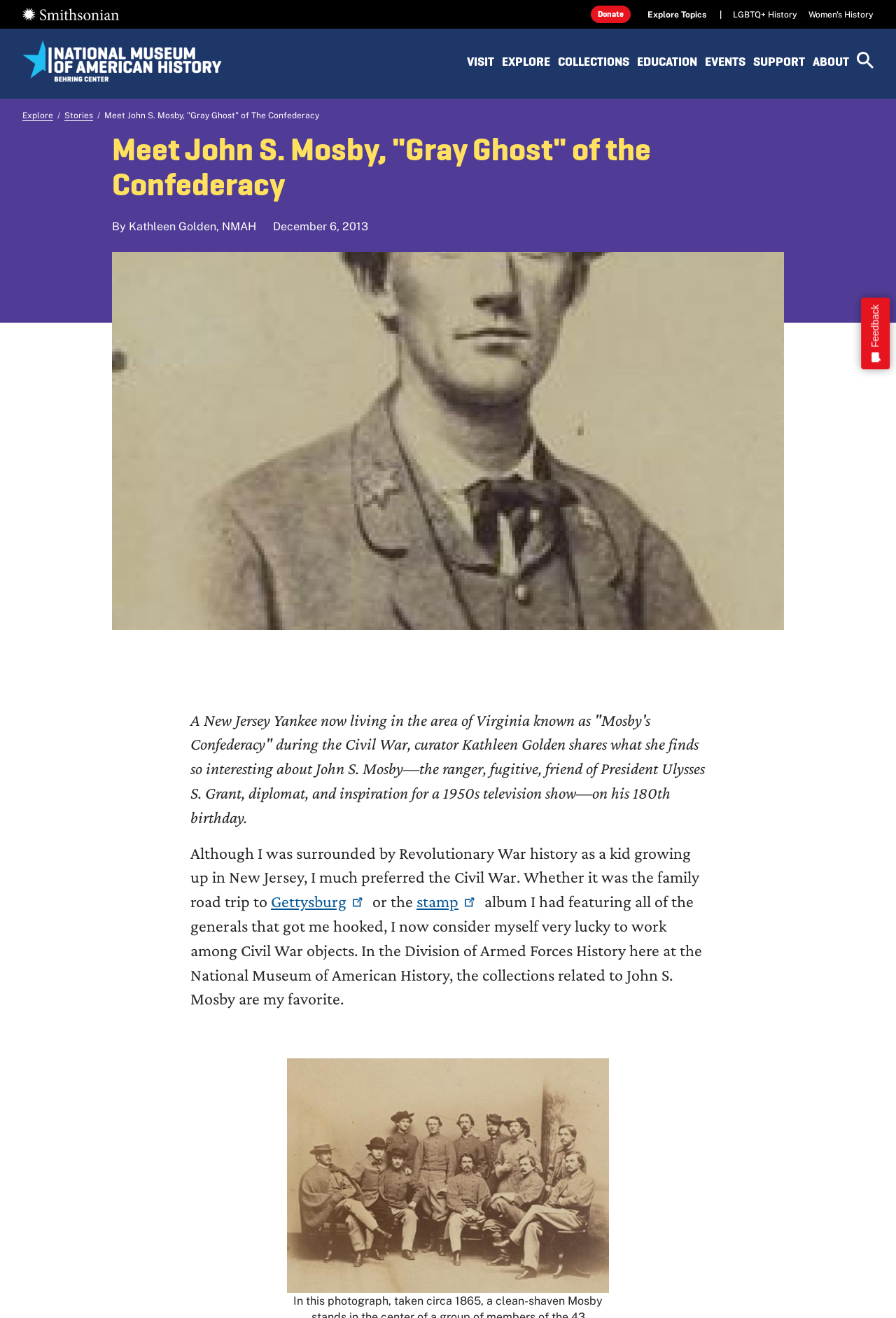Please determine the bounding box coordinates of the element to click on in order to accomplish the following task: "Explore the 'News & Analysis' section". Ensure the coordinates are four float numbers ranging from 0 to 1, i.e., [left, top, right, bottom].

None